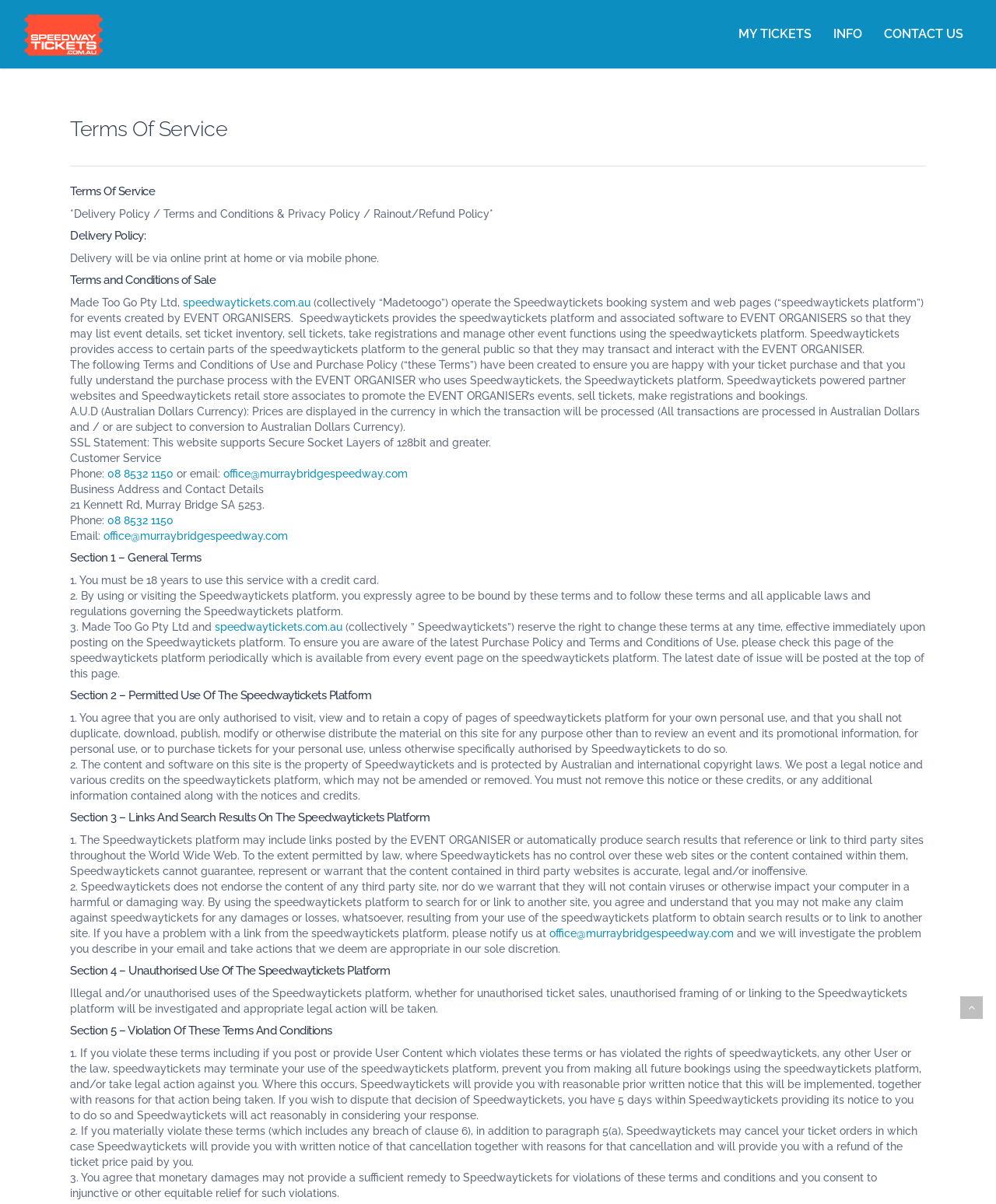What type of currency is used for transactions?
Please give a well-detailed answer to the question.

According to the 'A.U.D (Australian Dollars Currency)' section, prices are displayed in Australian Dollars, and all transactions are processed in this currency.